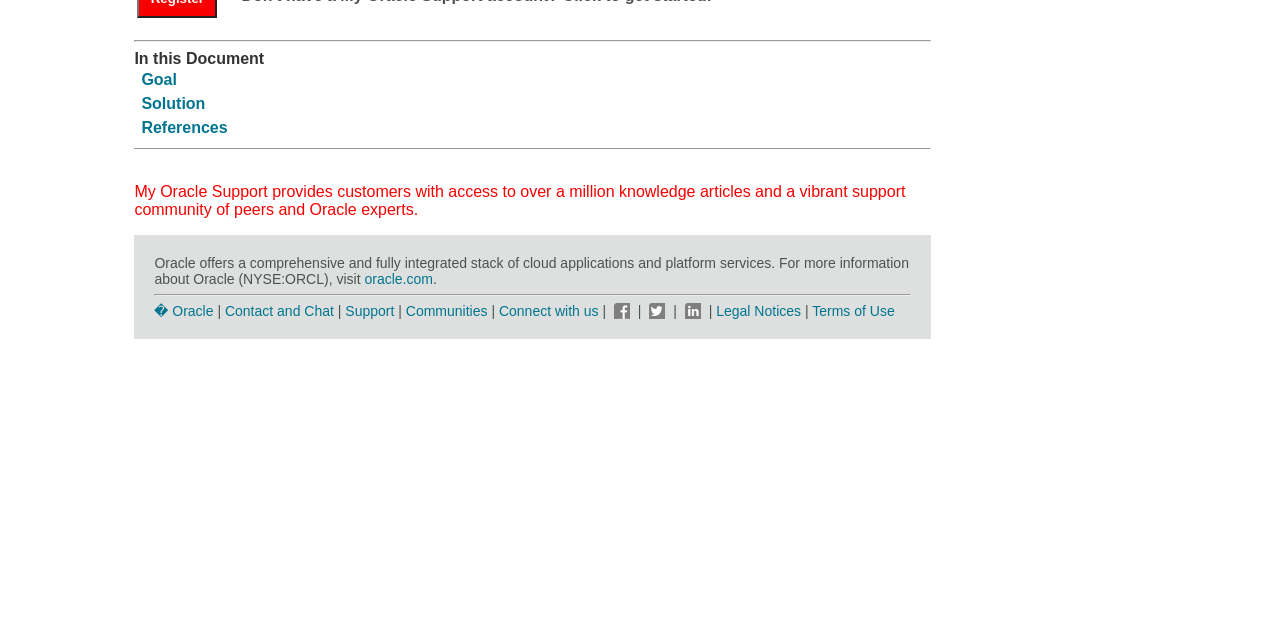Predict the bounding box of the UI element based on this description: "Legal Notices".

[0.56, 0.473, 0.626, 0.498]